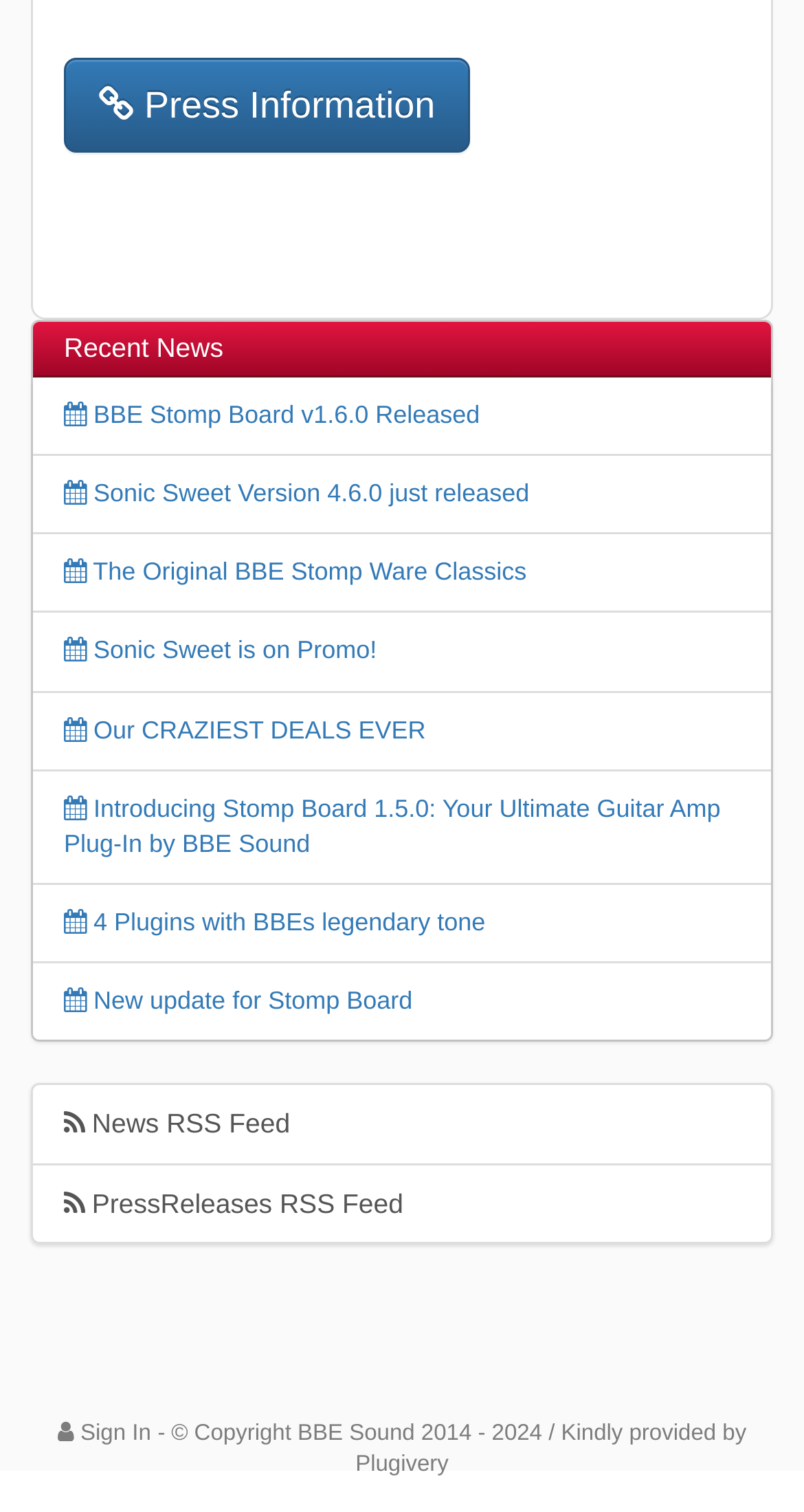Identify the bounding box coordinates for the UI element described as: "News RSS Feed". The coordinates should be provided as four floats between 0 and 1: [left, top, right, bottom].

[0.038, 0.717, 0.962, 0.77]